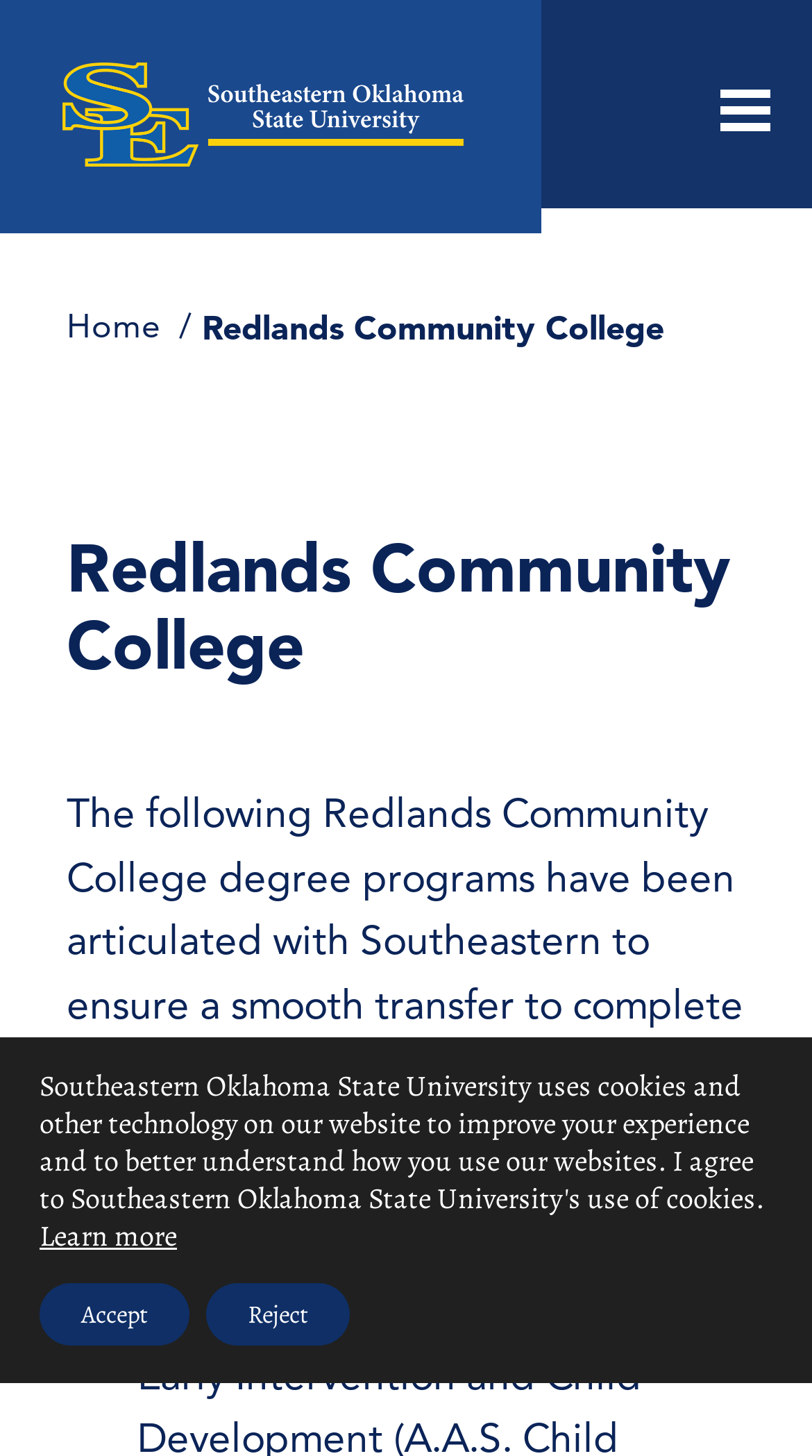Based on the element description: "Visit", identify the bounding box coordinates for this UI element. The coordinates must be four float numbers between 0 and 1, listed as [left, top, right, bottom].

[0.138, 0.904, 0.218, 0.935]